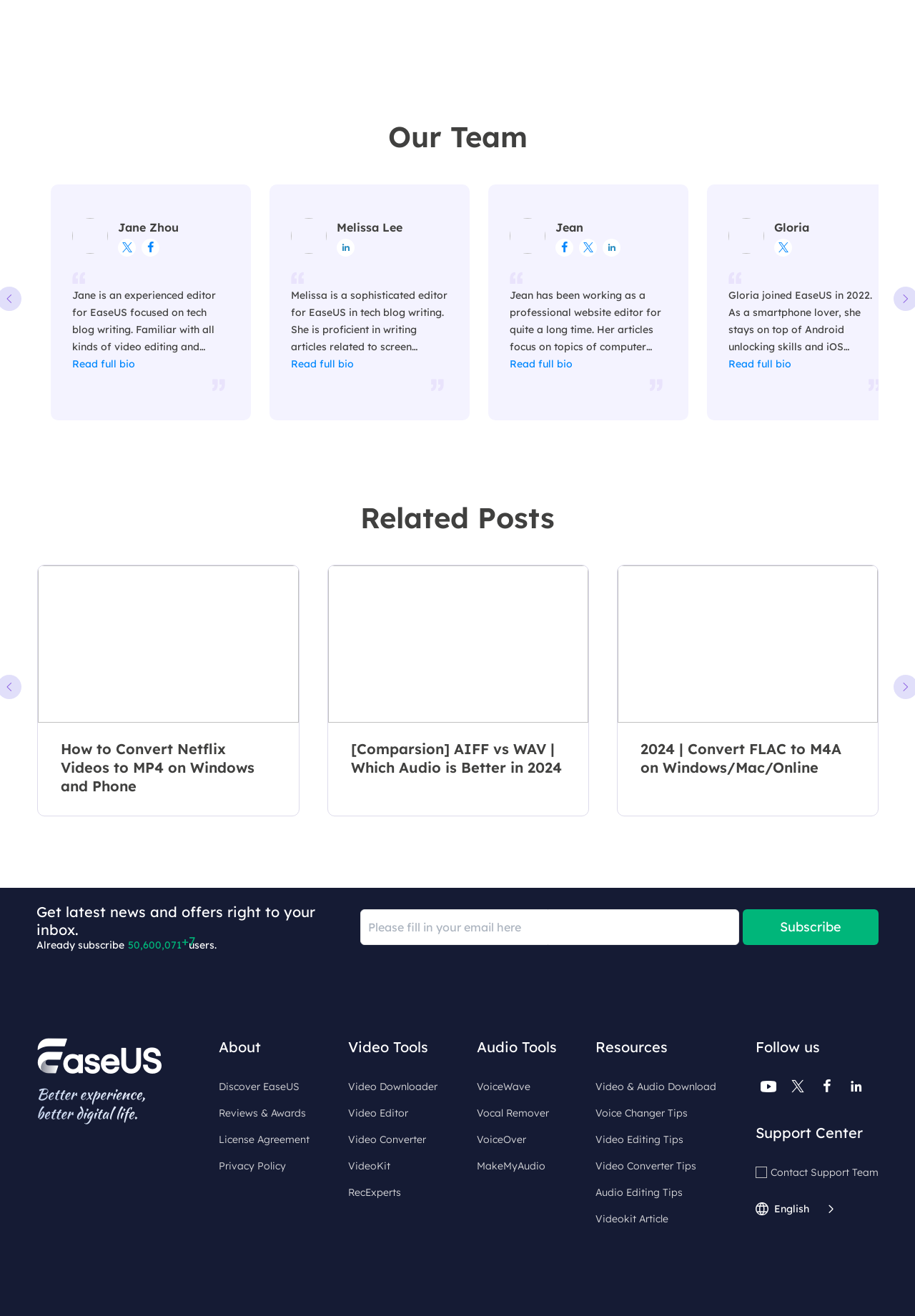What is the topic of the first related post?
Please answer the question with as much detail as possible using the screenshot.

I looked at the first related post link, which says 'How to Convert Netflix Videos to MP4 on Windows and Phone', so the topic is converting Netflix videos to MP4.